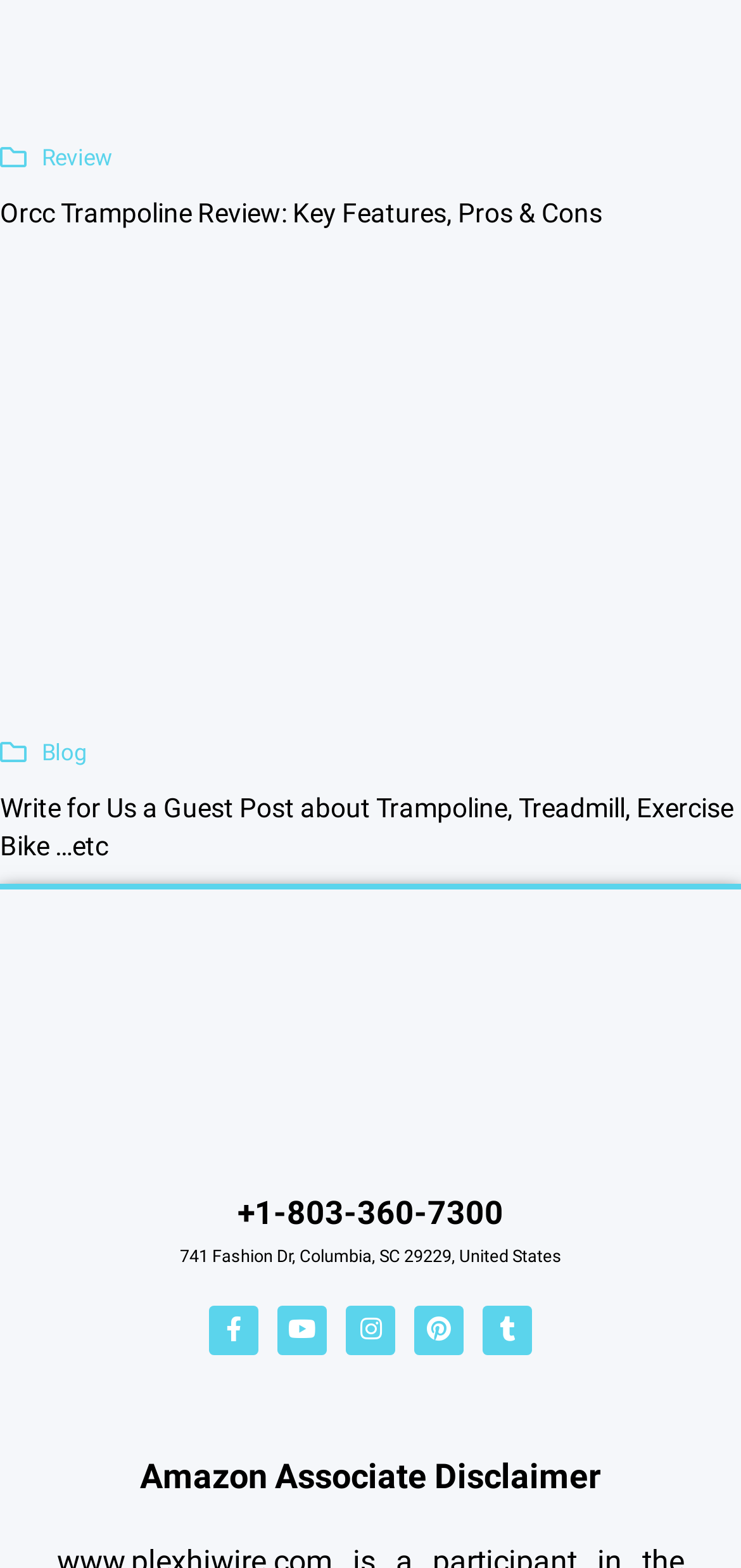Please respond to the question with a concise word or phrase:
What is the address of the company?

741 Fashion Dr, Columbia, SC 29229, United States